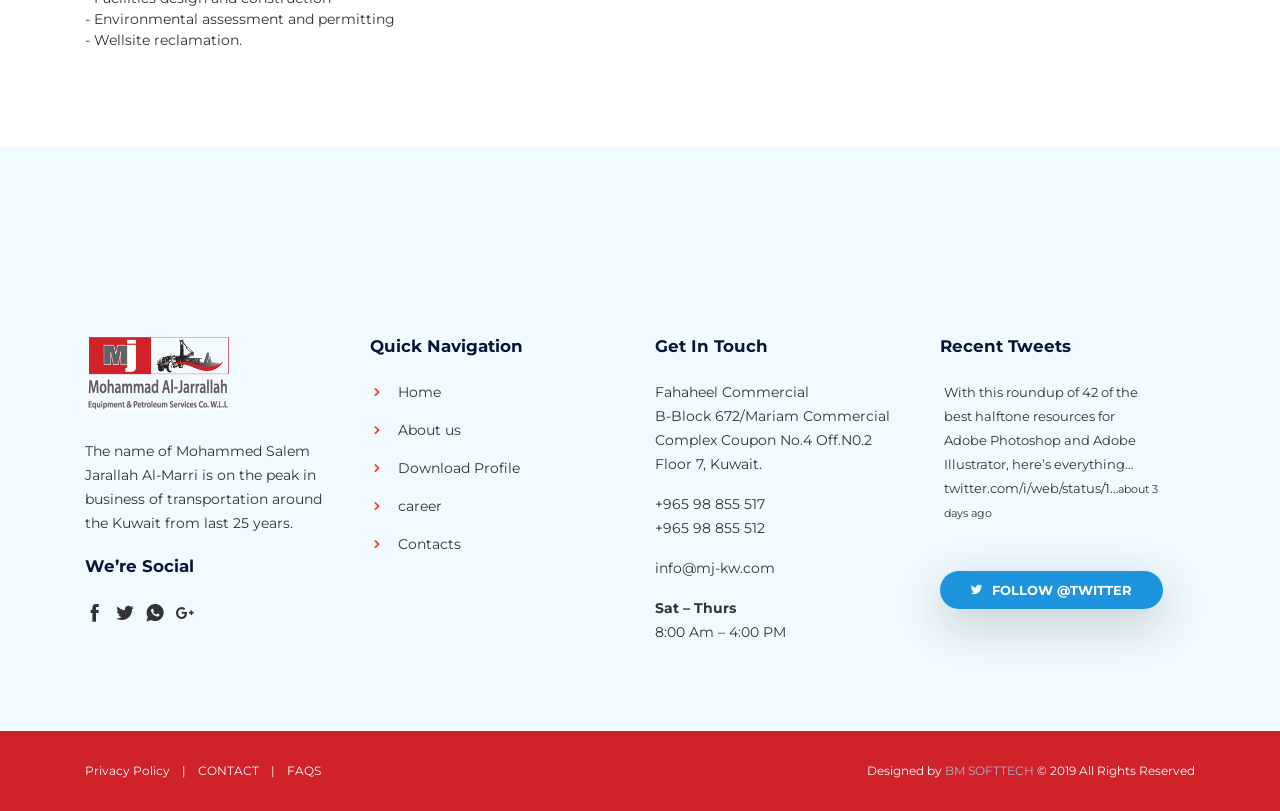Determine the bounding box coordinates of the clickable element necessary to fulfill the instruction: "Search". Provide the coordinates as four float numbers within the 0 to 1 range, i.e., [left, top, right, bottom].

None